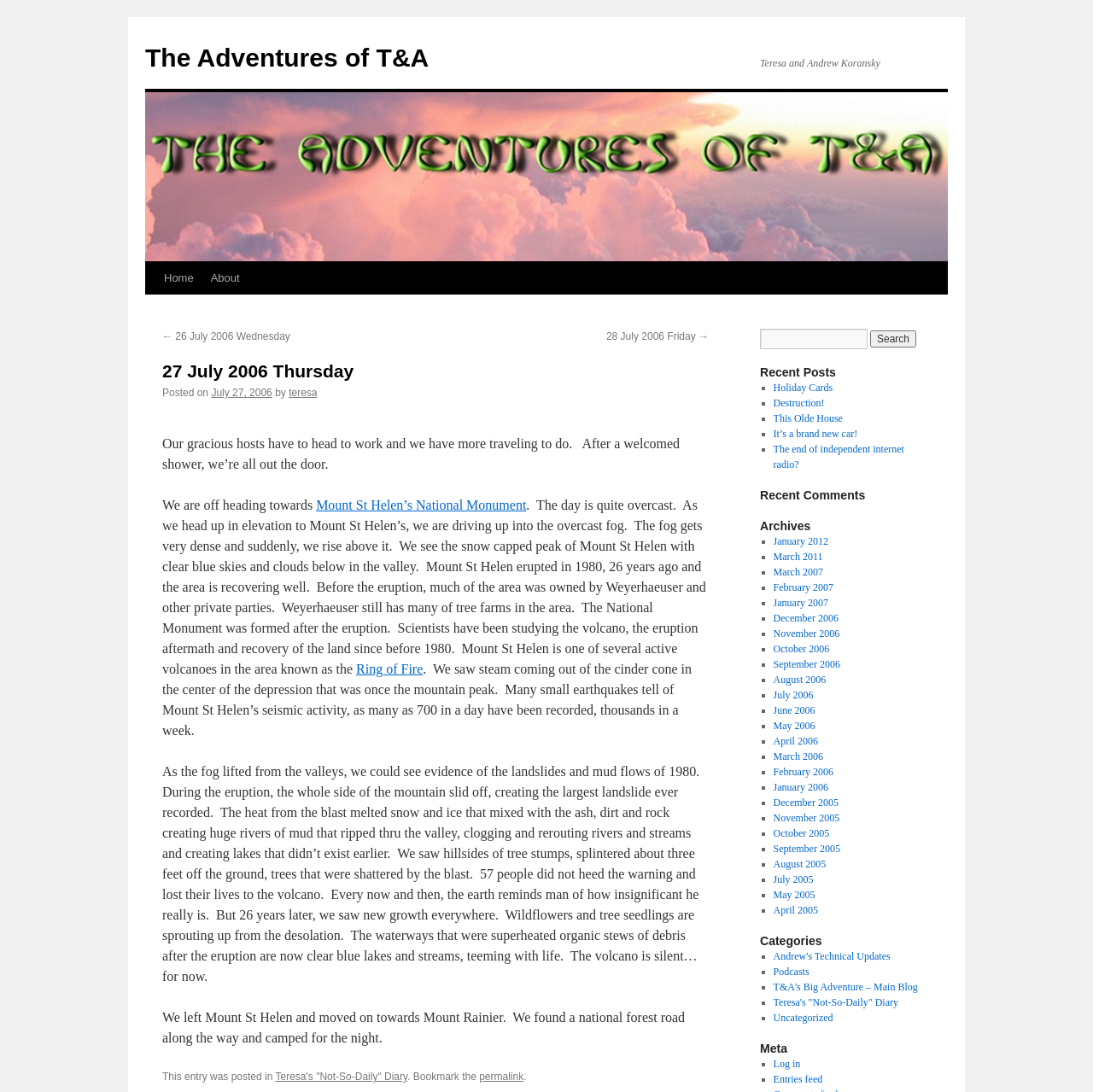Determine the bounding box coordinates for the area that should be clicked to carry out the following instruction: "View the archives for July 2006".

[0.707, 0.631, 0.744, 0.642]